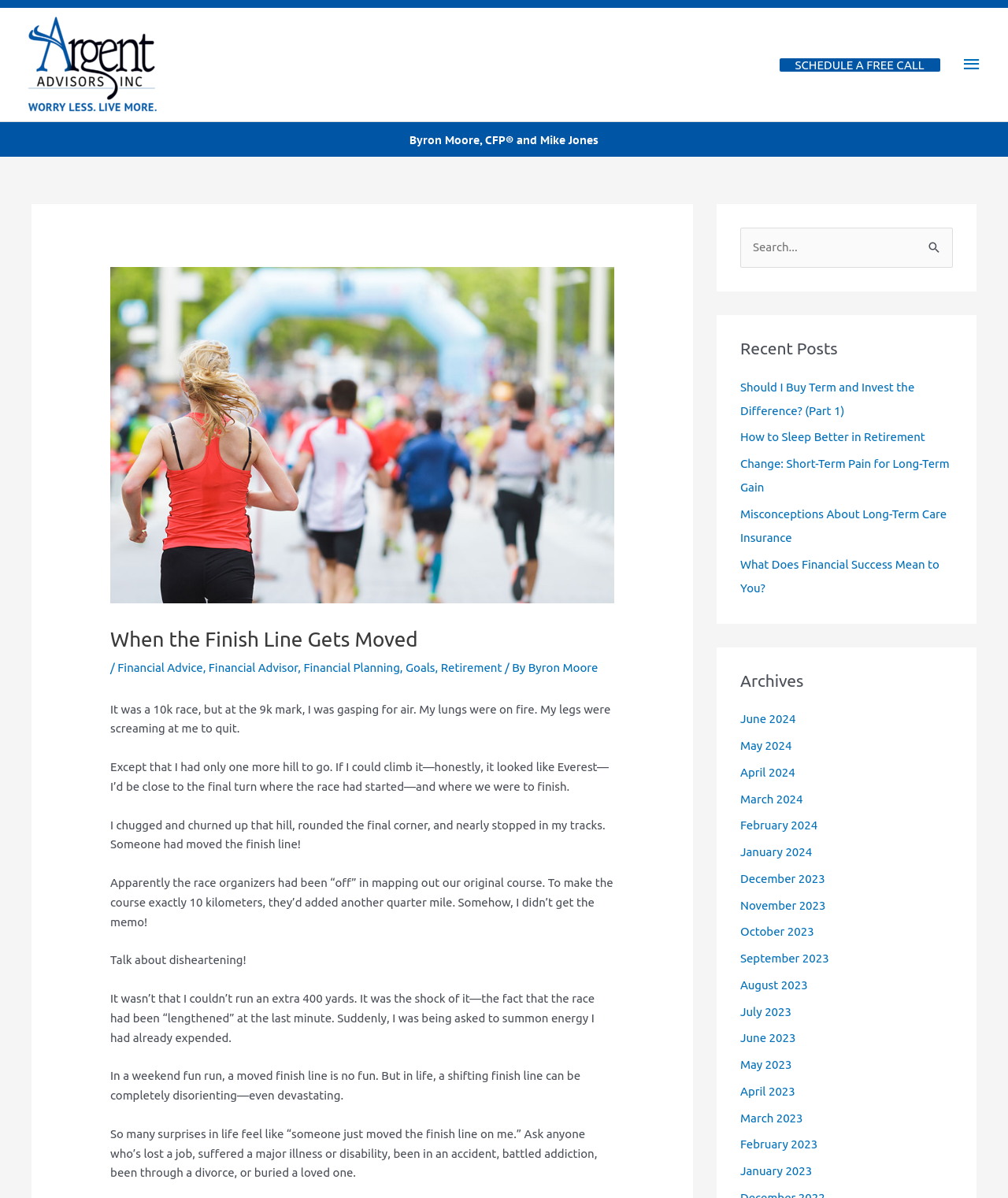Can you specify the bounding box coordinates for the region that should be clicked to fulfill this instruction: "Search for something".

[0.734, 0.19, 0.945, 0.223]